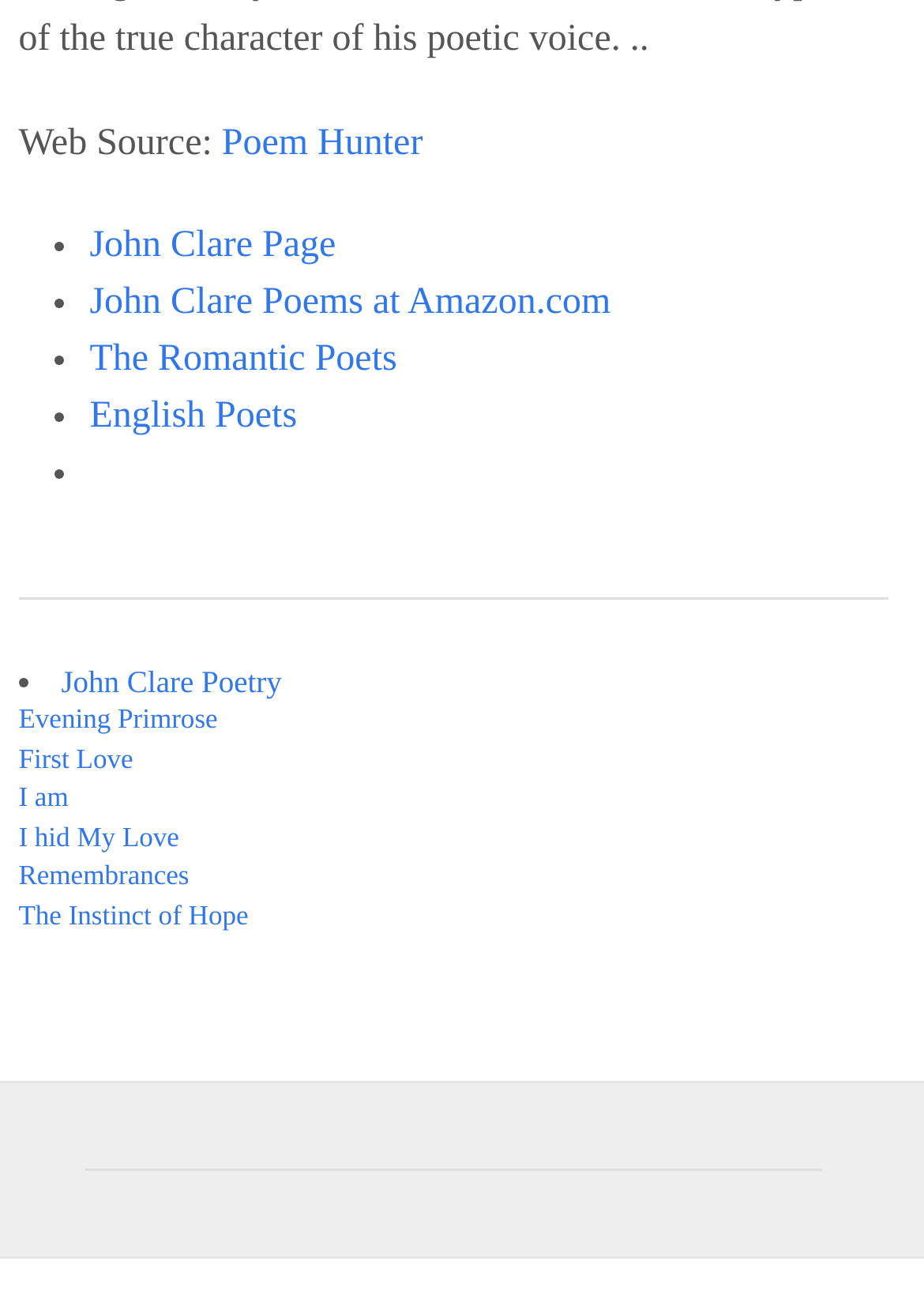Carefully examine the image and provide an in-depth answer to the question: What is the purpose of the webpage?

The webpage has links to various poetry resources, including poems, poet pages, and online bookstores, suggesting that the purpose of the webpage is to provide poetry resources to users.